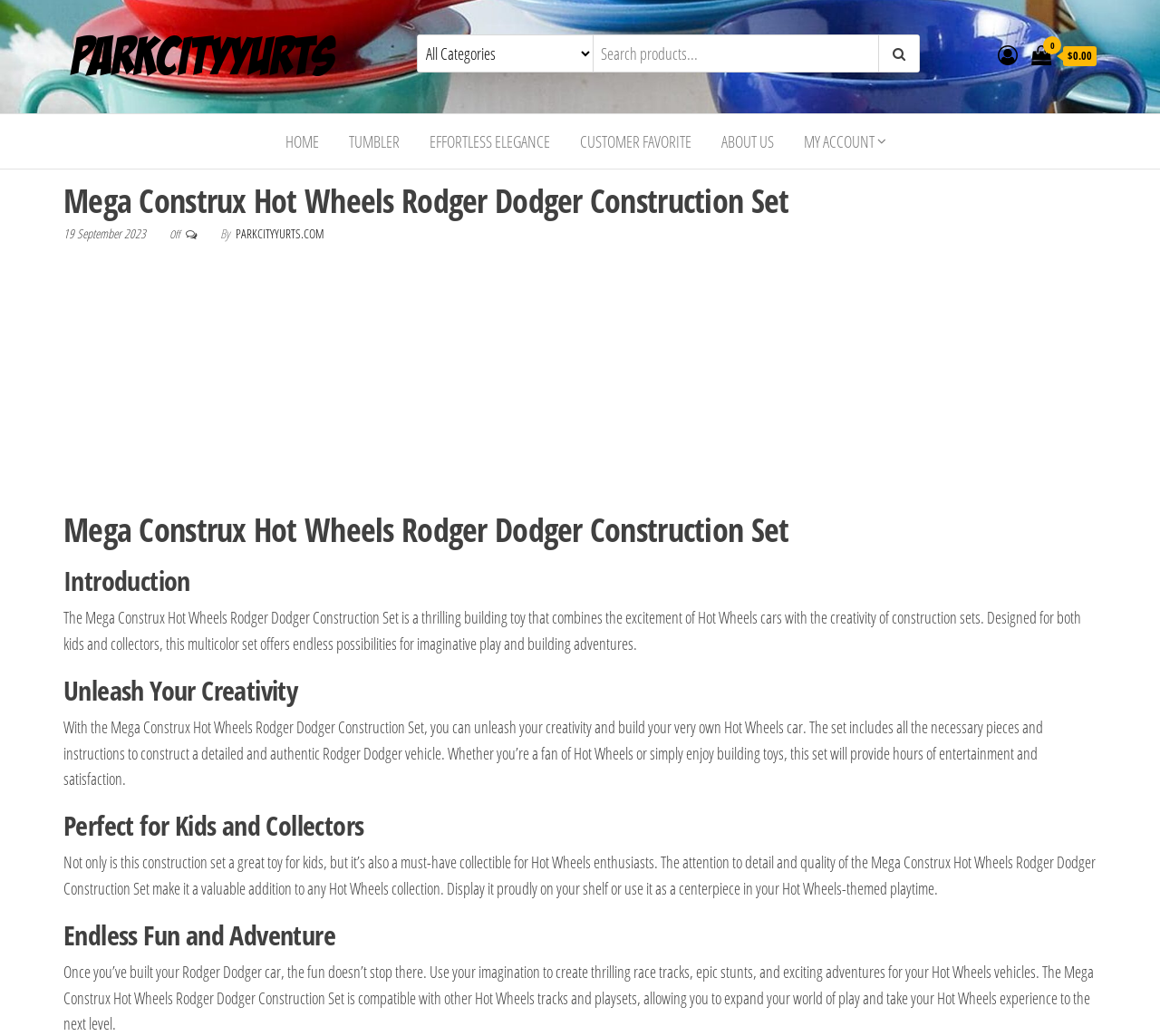Please respond to the question using a single word or phrase:
Can the construction set be used with other Hot Wheels tracks?

Yes